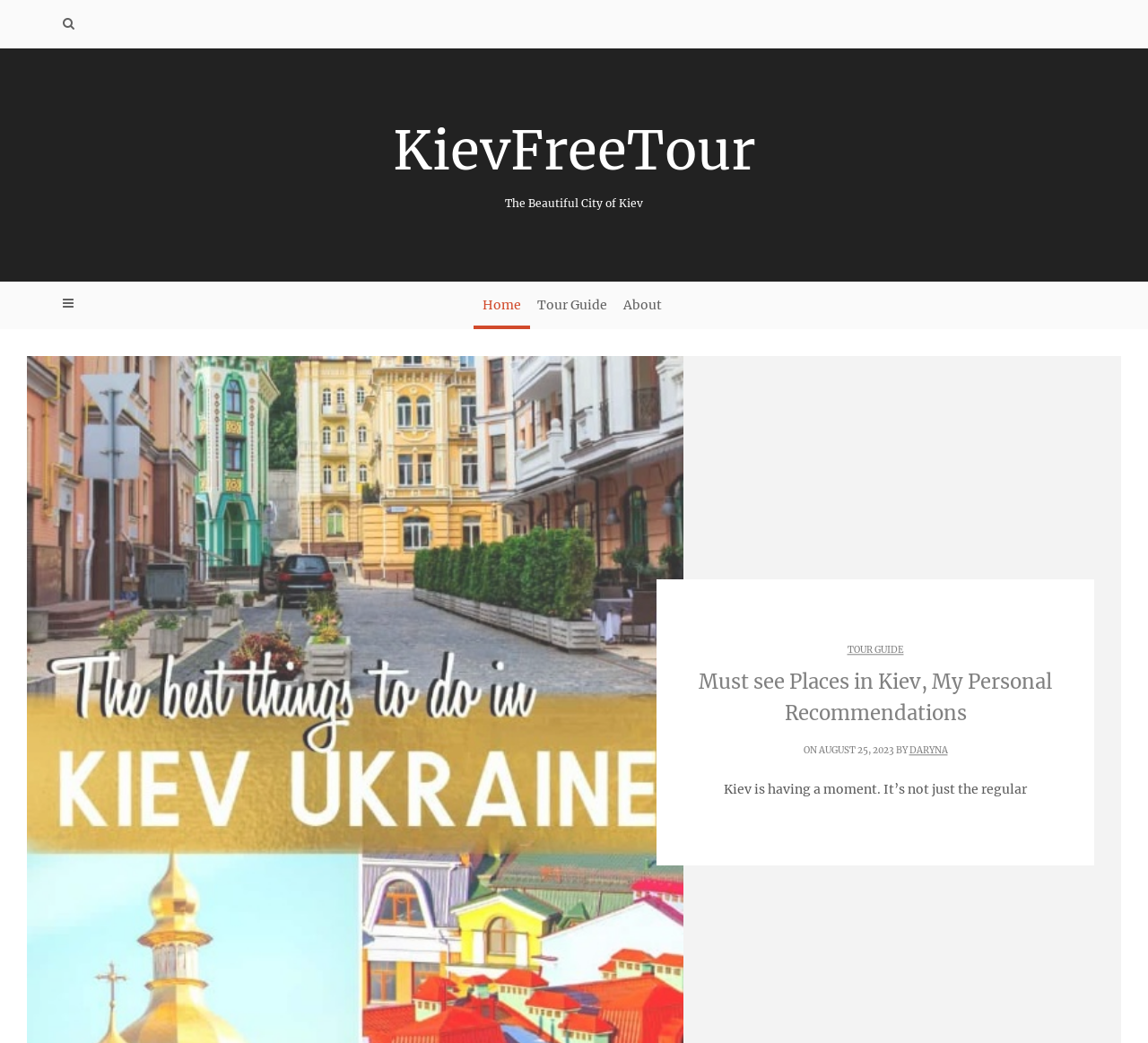Please find the bounding box for the following UI element description. Provide the coordinates in (top-left x, top-left y, bottom-right x, bottom-right y) format, with values between 0 and 1: Tour Guide

[0.738, 0.617, 0.787, 0.629]